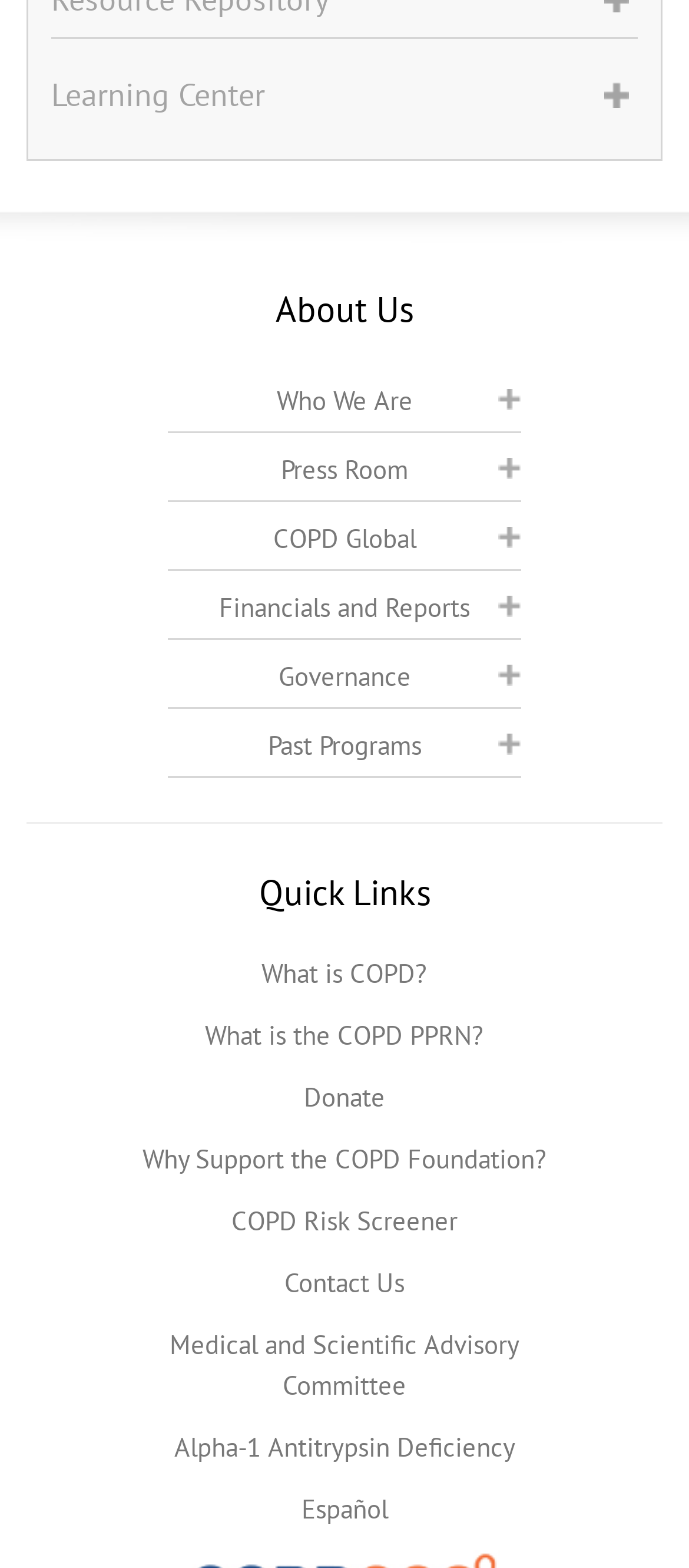Please provide the bounding box coordinates for the element that needs to be clicked to perform the instruction: "Donate to the COPD Foundation". The coordinates must consist of four float numbers between 0 and 1, formatted as [left, top, right, bottom].

[0.192, 0.686, 0.808, 0.712]